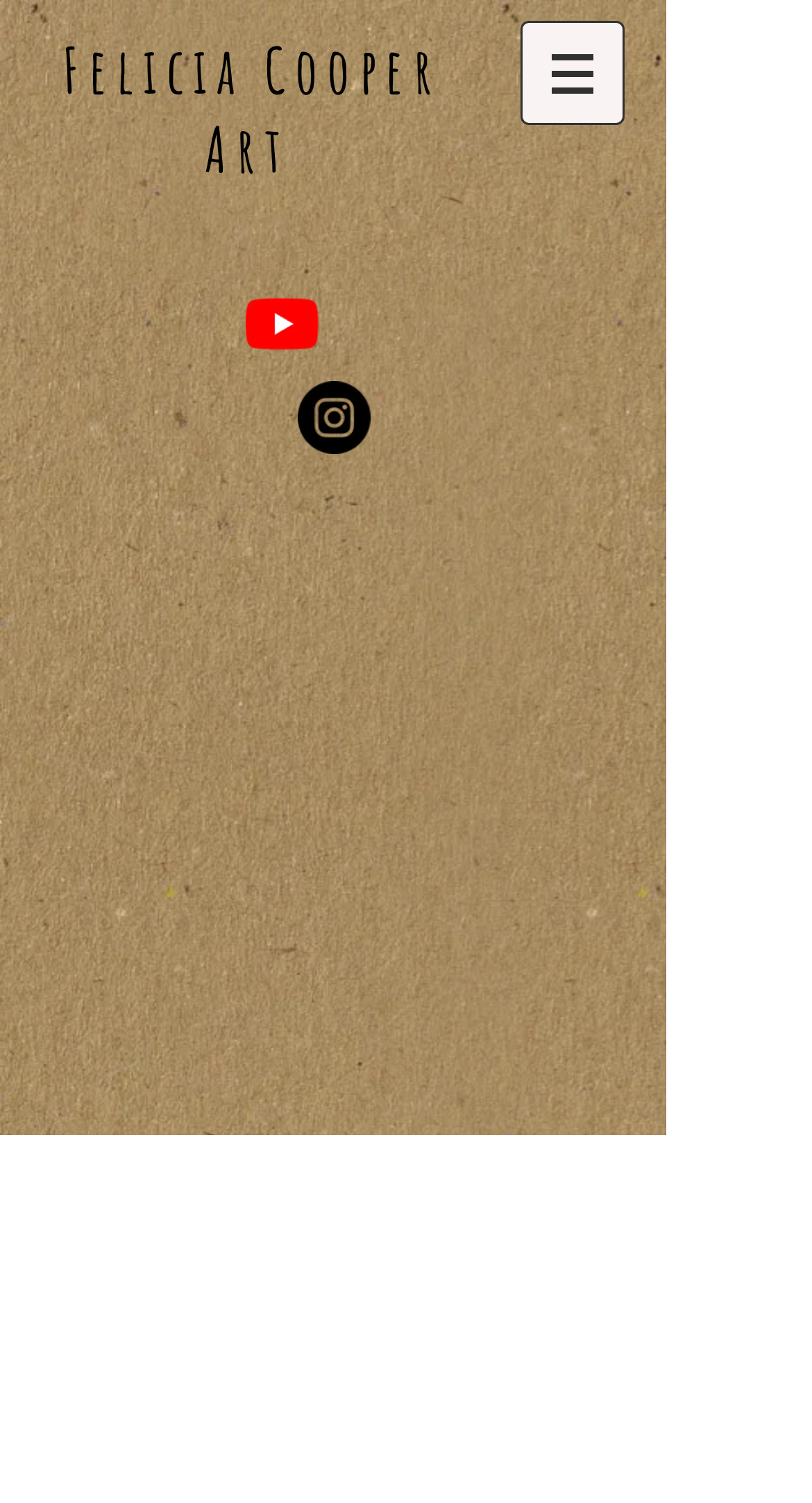Identify the bounding box coordinates of the HTML element based on this description: "Economy".

None